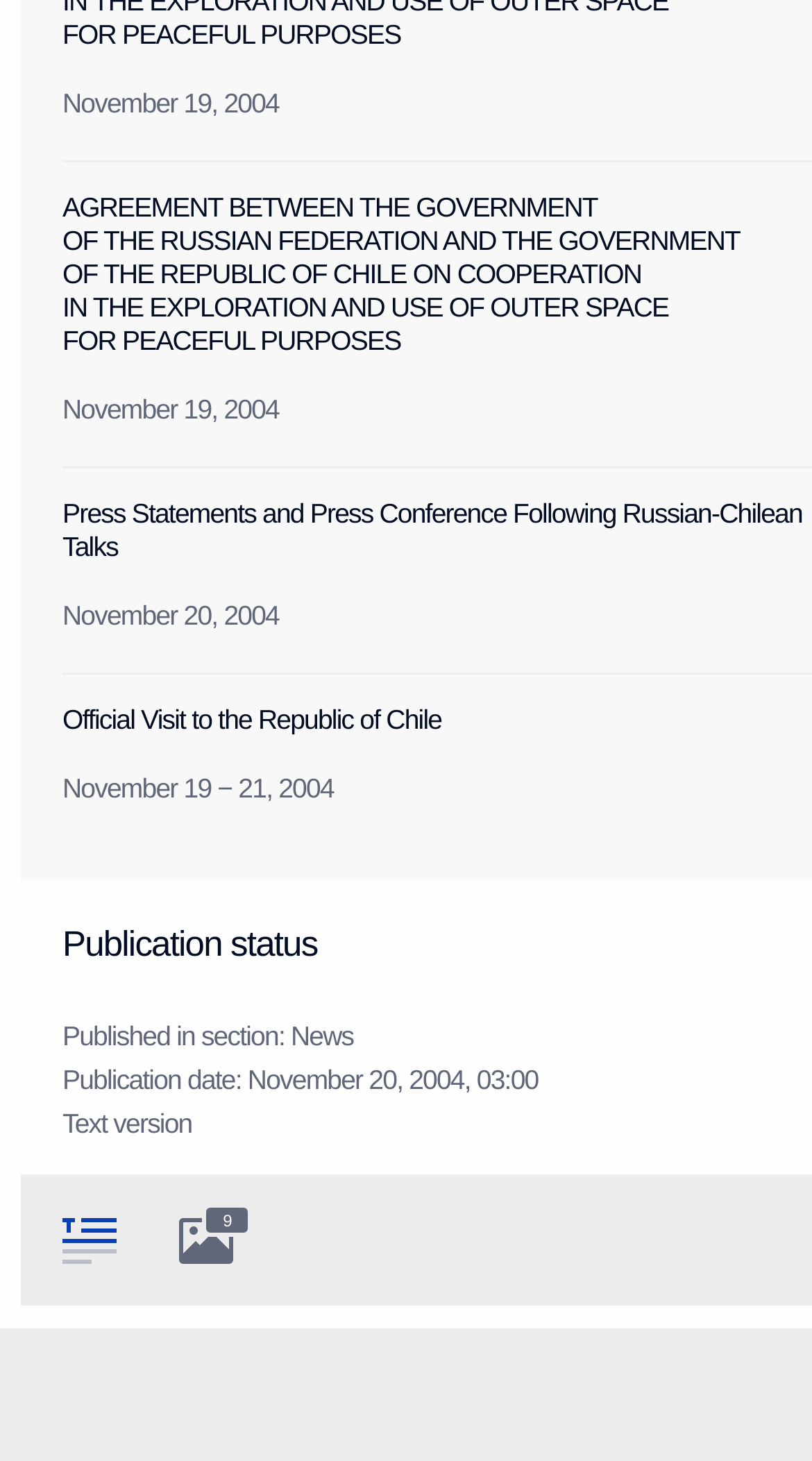Based on the image, please respond to the question with as much detail as possible:
What is the topic of the official visit?

The topic of the official visit can be found in the link element that reads 'Official Visit to the Republic of Chile', which is located above the static text element that reads 'November 19 − 21, 2004'.